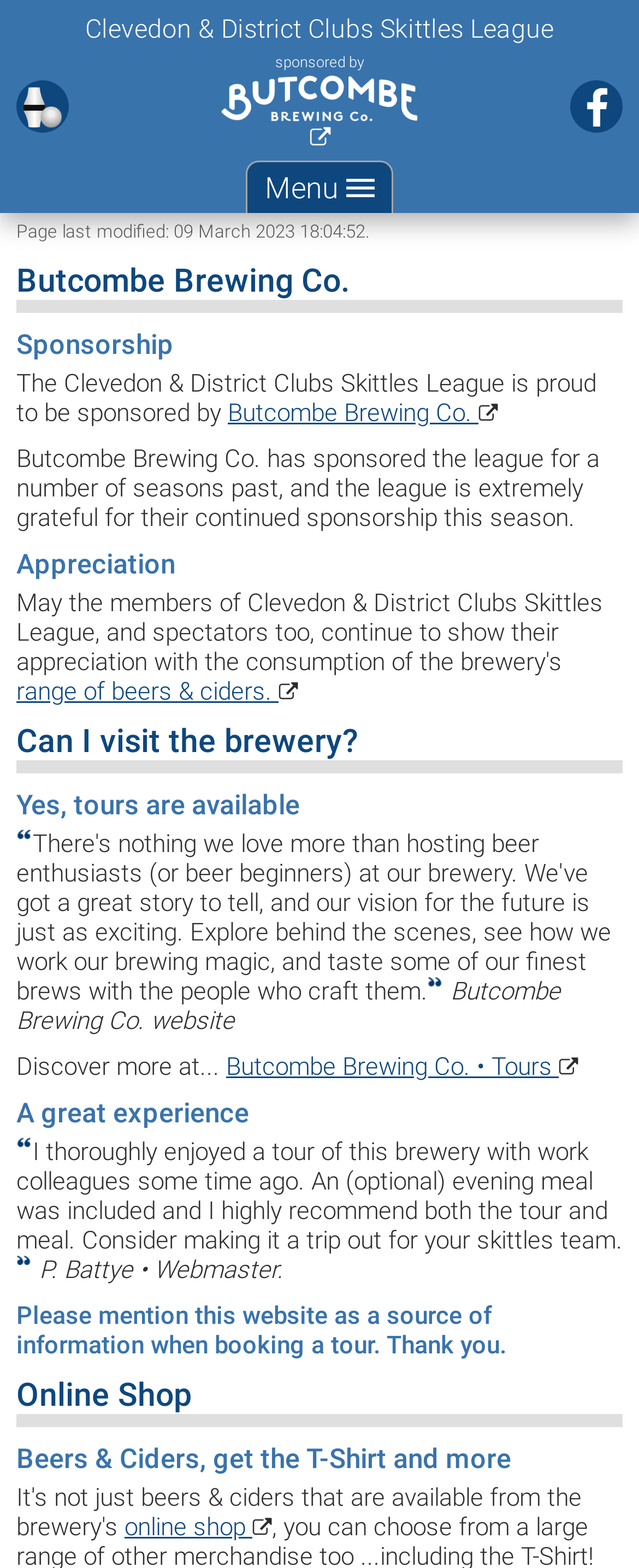Please specify the bounding box coordinates of the clickable region necessary for completing the following instruction: "Visit Facebook page". The coordinates must consist of four float numbers between 0 and 1, i.e., [left, top, right, bottom].

[0.892, 0.051, 0.974, 0.085]